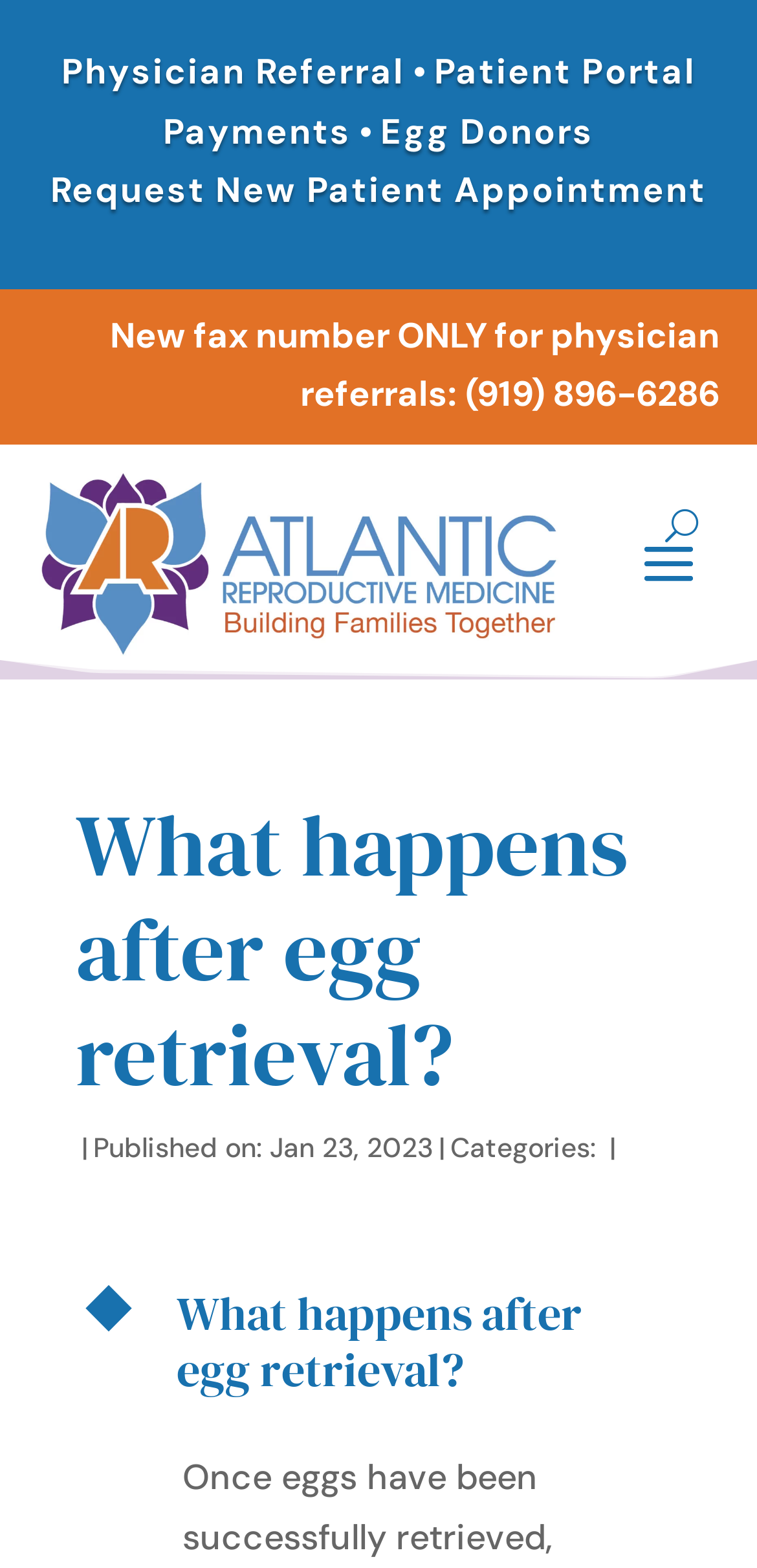Point out the bounding box coordinates of the section to click in order to follow this instruction: "Request a new patient appointment".

[0.067, 0.107, 0.933, 0.136]